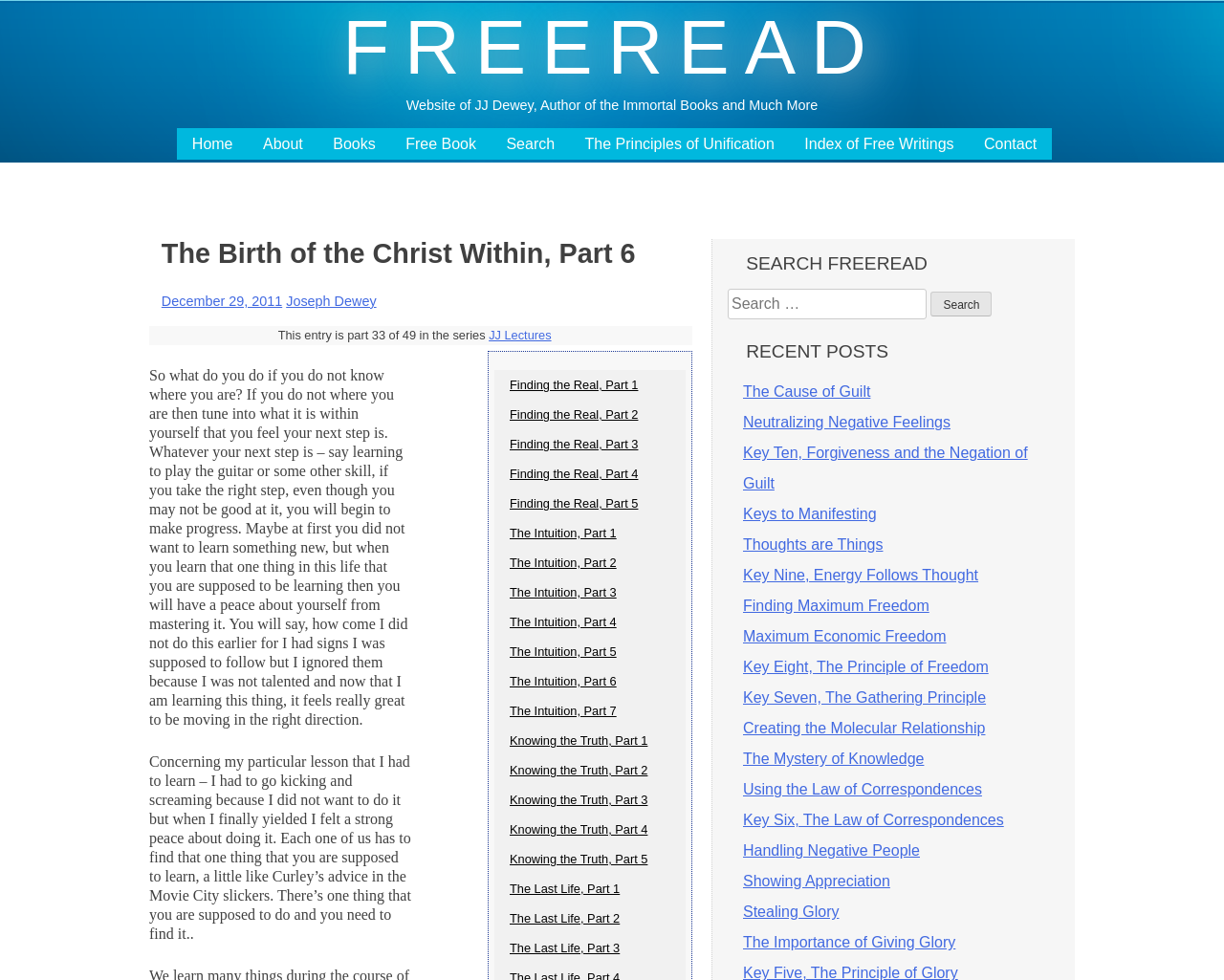Offer an in-depth caption of the entire webpage.

The webpage is about the author JJ Dewey's website, Freeread, which features his writings and books. At the top, there is a navigation menu with links to "Home", "About", "Books", "Free Book", "Search", "The Principles of Unification", "Index of Free Writings", and "Contact". Below the navigation menu, there is a header section with the title "The Birth of the Christ Within, Part 6" and a link to the date "December 29, 2011" and the author's name "Joseph Dewey".

The main content of the webpage is a long article or blog post with a series of paragraphs discussing spiritual and philosophical topics. The text is divided into sections with links to related articles or parts of the series, such as "Finding the Real, Part 1" to "Part 5" and "The Intuition, Part 1" to "Part 7".

On the right side of the webpage, there are two sections: "SEARCH FREEREAD" with a search box and a button, and "RECENT POSTS" with a list of links to recent articles, including "The Cause of Guilt", "Neutralizing Negative Feelings", and "Thoughts are Things".